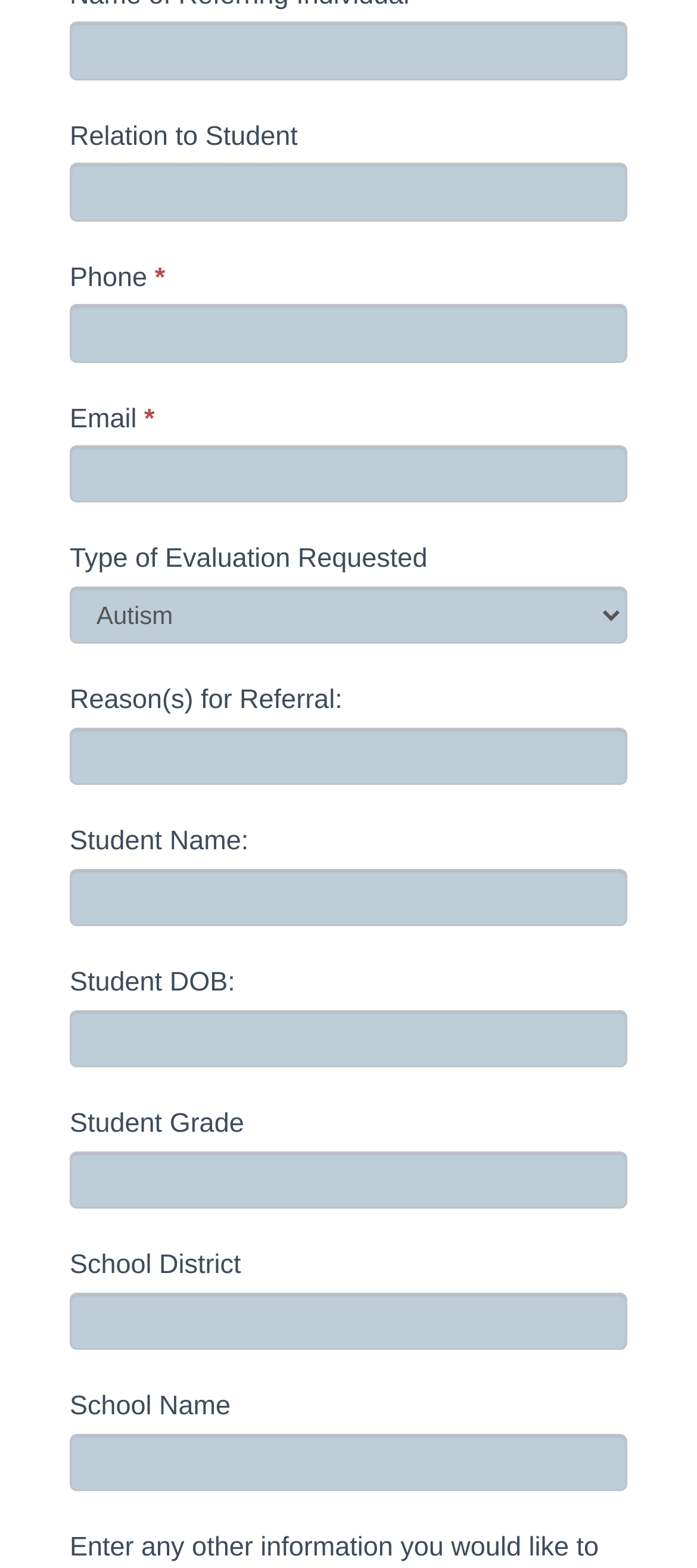Respond to the question below with a single word or phrase:
What is the purpose of the 'If you are human, leave this field blank.' textbox?

To prevent bots